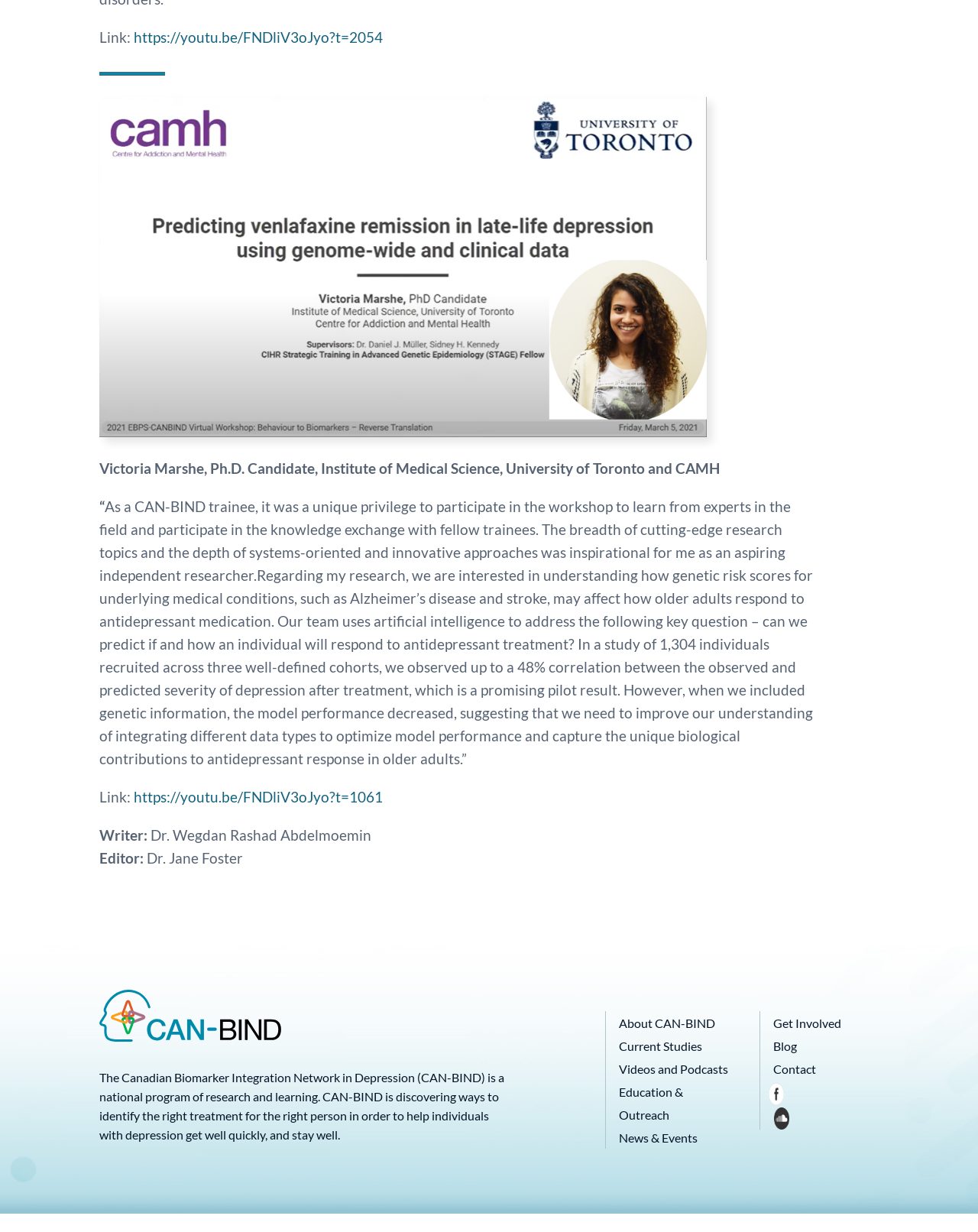What is the name of the program mentioned?
Refer to the image and provide a one-word or short phrase answer.

CAN-BIND